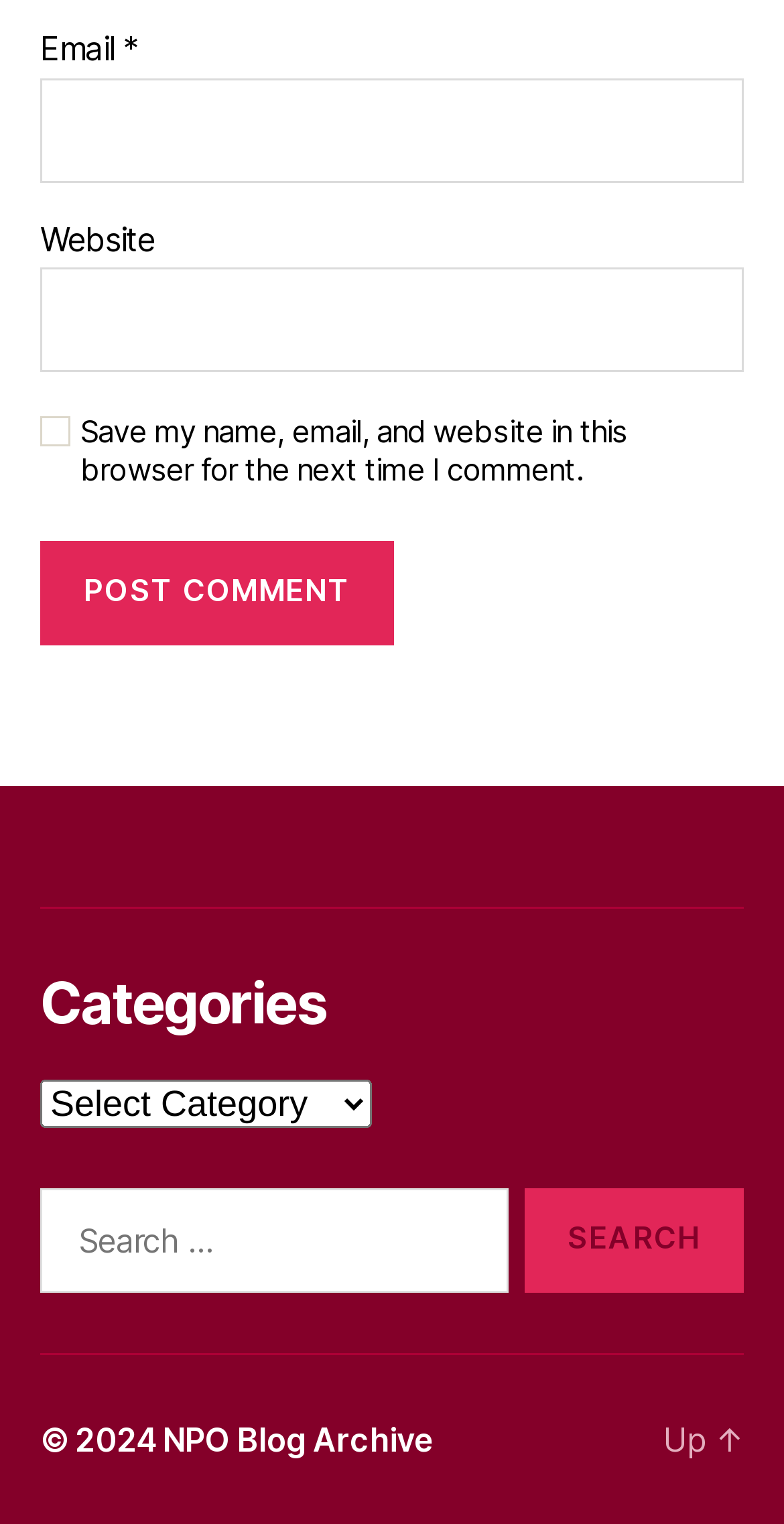Provide a one-word or short-phrase answer to the question:
What type of input is the 'Categories' field?

Combobox